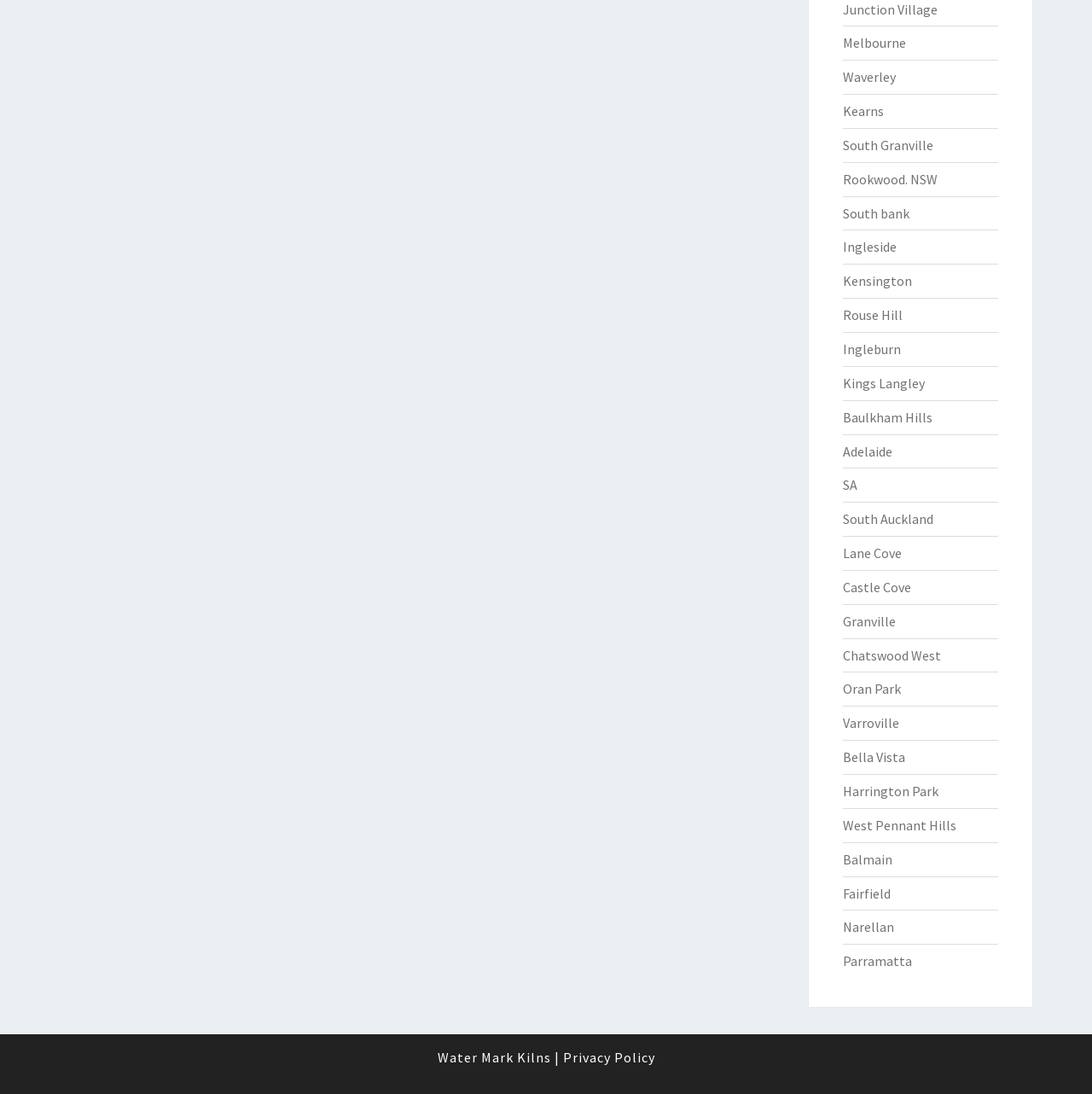Please determine the bounding box of the UI element that matches this description: Granville. The coordinates should be given as (top-left x, top-left y, bottom-right x, bottom-right y), with all values between 0 and 1.

[0.771, 0.56, 0.82, 0.575]